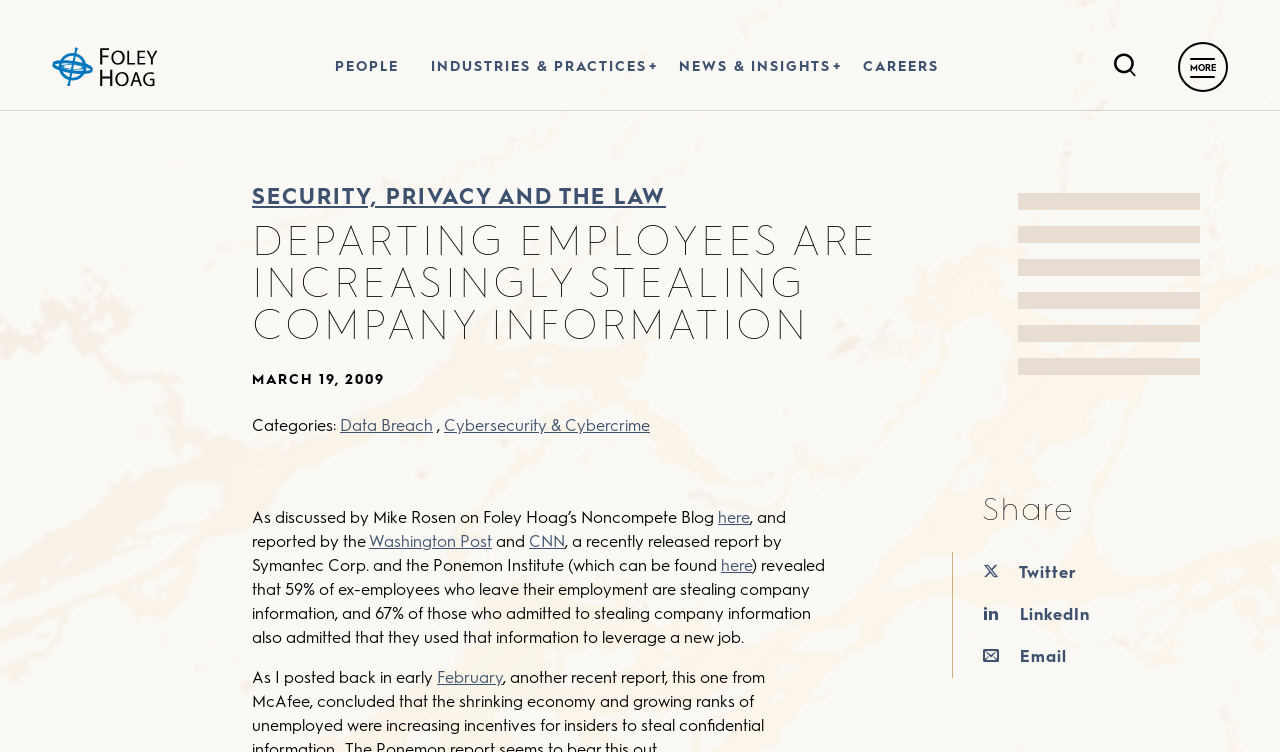What is the topic of the article?
Using the picture, provide a one-word or short phrase answer.

Departing employees stealing company information